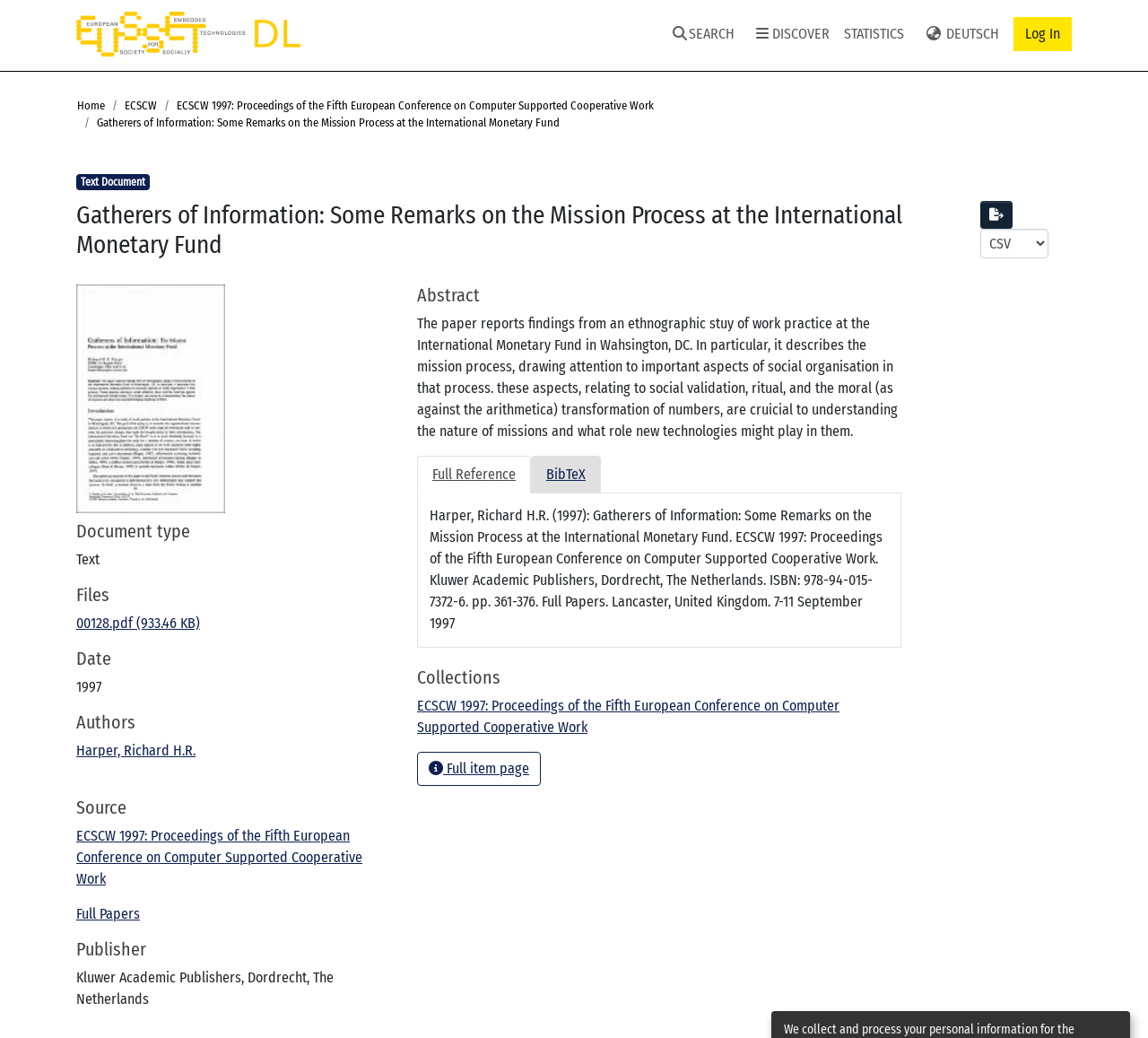Please identify the bounding box coordinates of the clickable area that will fulfill the following instruction: "Download the PDF file". The coordinates should be in the format of four float numbers between 0 and 1, i.e., [left, top, right, bottom].

[0.066, 0.592, 0.174, 0.608]